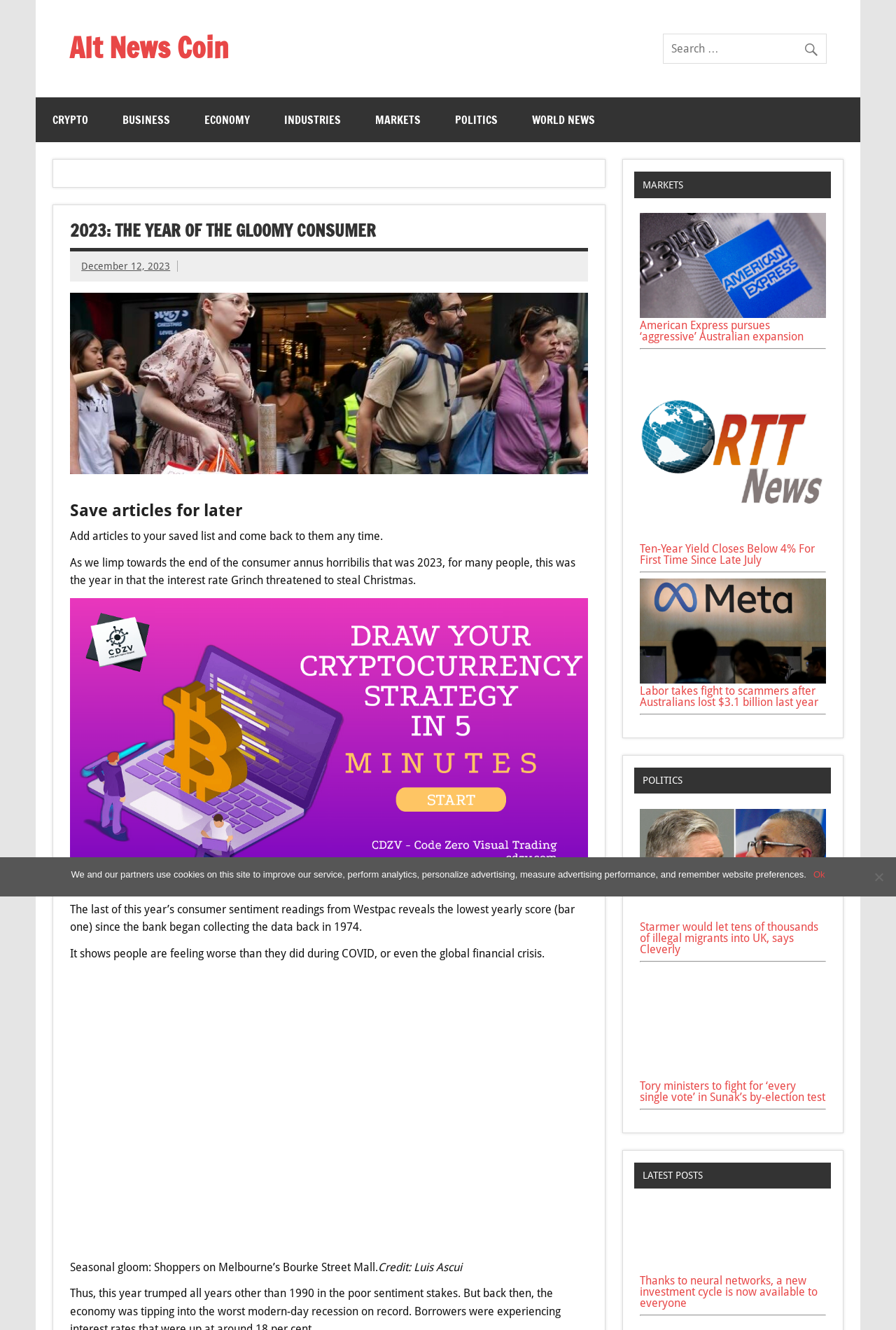Determine the bounding box coordinates of the region that needs to be clicked to achieve the task: "Search for something".

[0.74, 0.025, 0.922, 0.048]